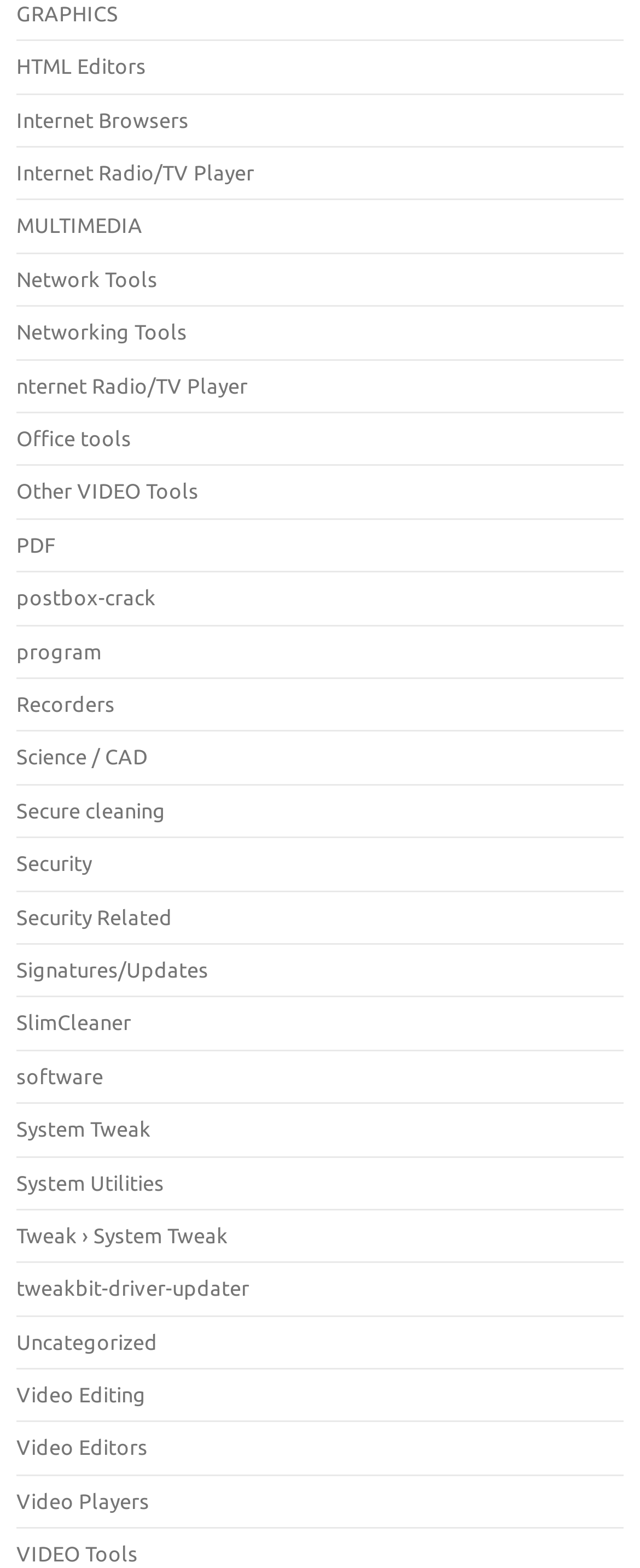Determine the bounding box coordinates of the region to click in order to accomplish the following instruction: "Click on GRAPHICS". Provide the coordinates as four float numbers between 0 and 1, specifically [left, top, right, bottom].

[0.026, 0.001, 0.185, 0.016]